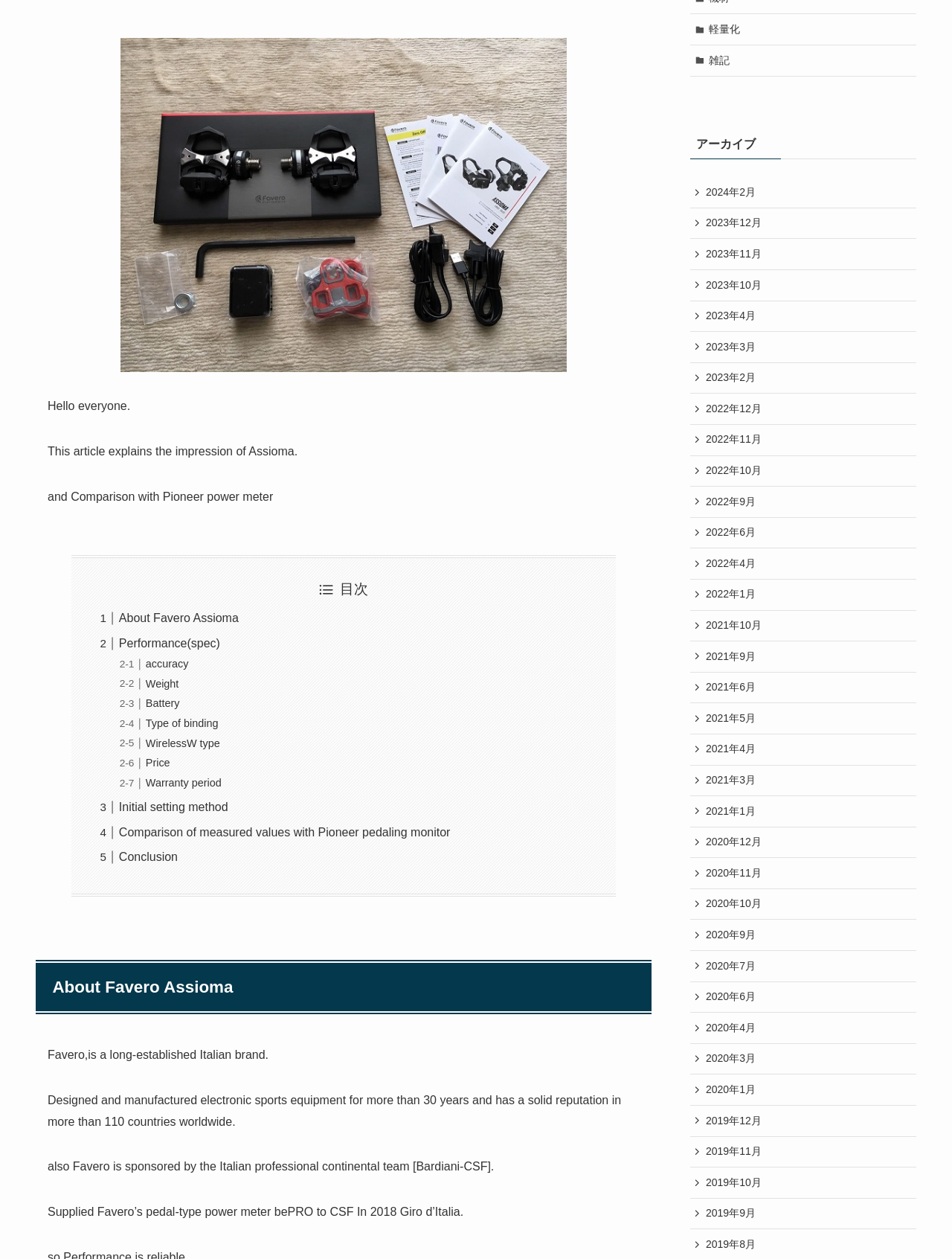Find the bounding box coordinates of the clickable element required to execute the following instruction: "Read the article about Favero Assioma". Provide the coordinates as four float numbers between 0 and 1, i.e., [left, top, right, bottom].

[0.05, 0.833, 0.282, 0.843]